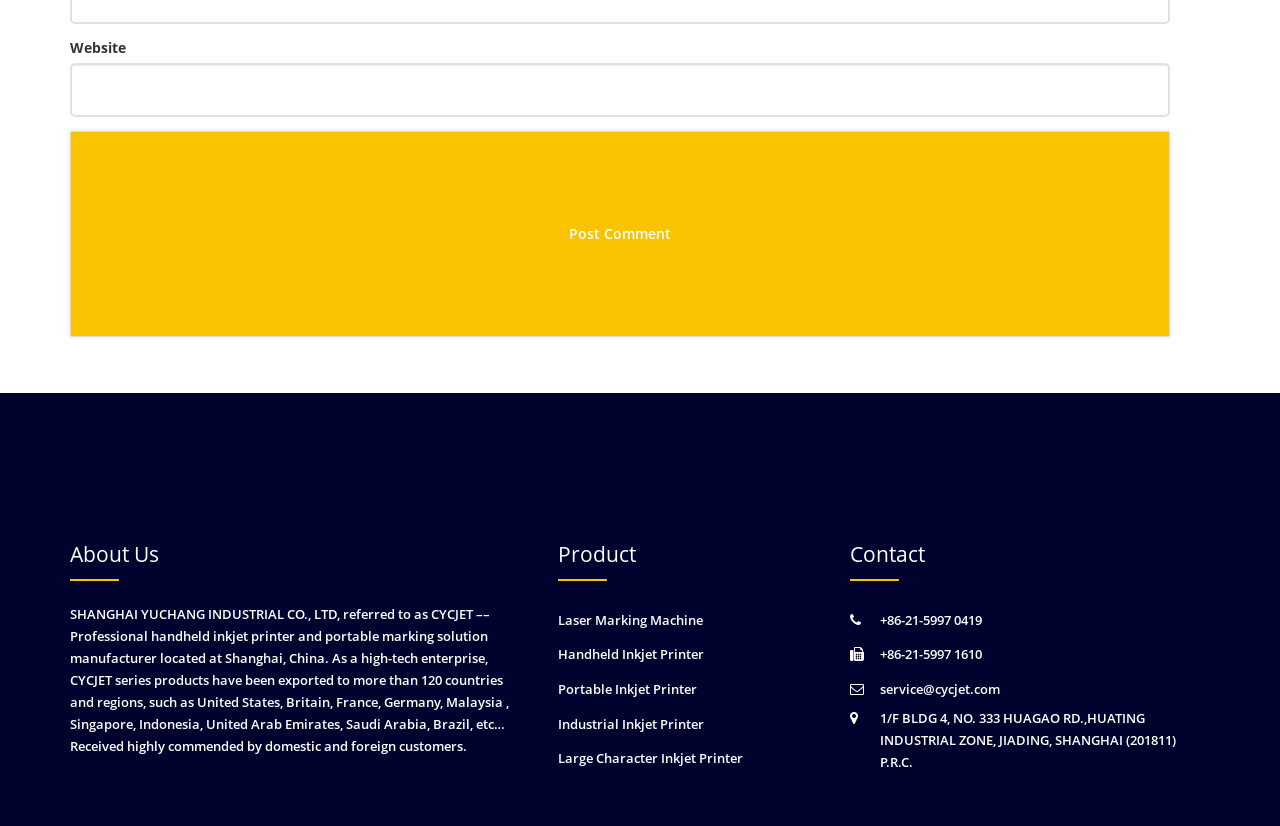Kindly determine the bounding box coordinates for the area that needs to be clicked to execute this instruction: "View handheld inkjet printer".

[0.436, 0.772, 0.641, 0.814]